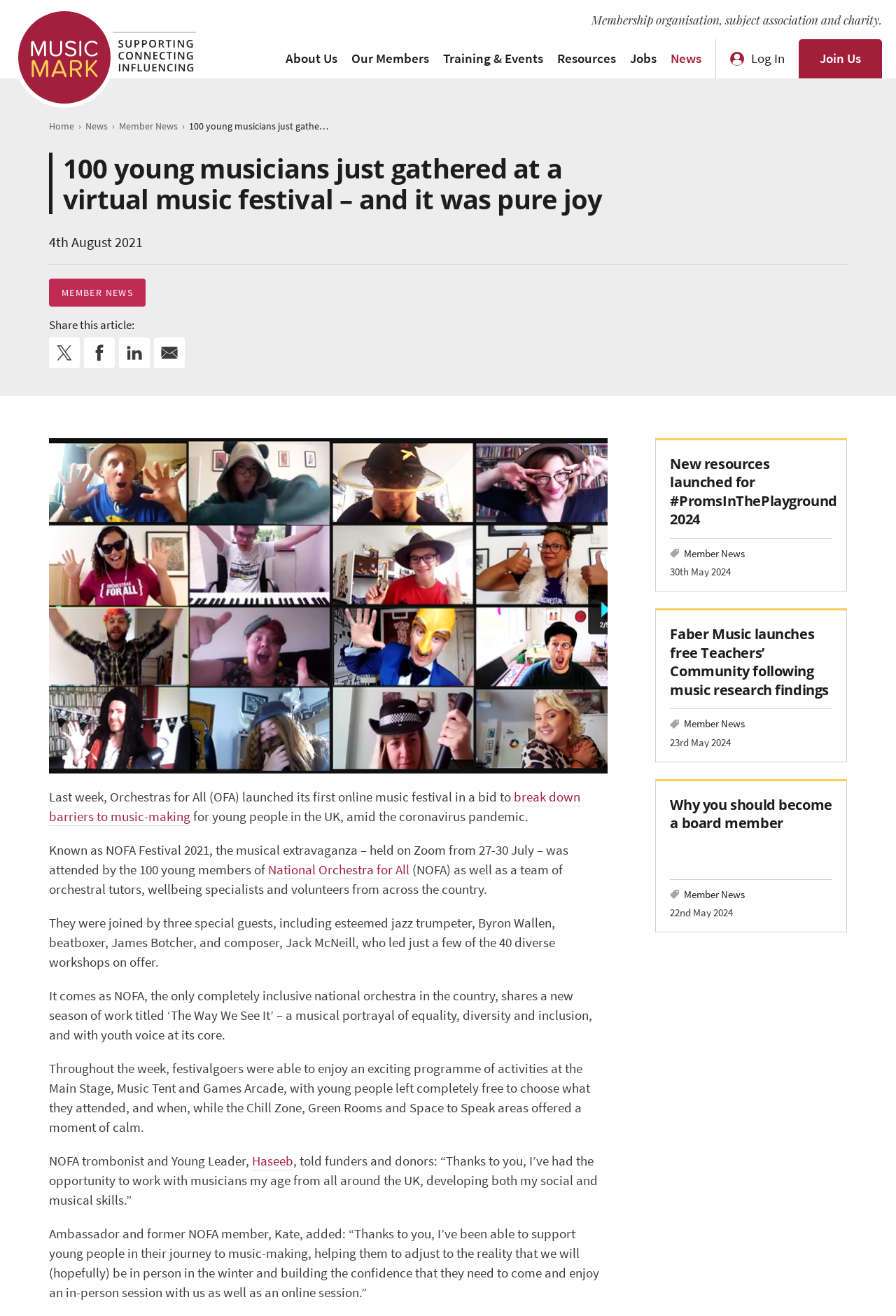What is the title of the new season of work by NOFA?
Look at the image and respond with a one-word or short phrase answer.

The Way We See It